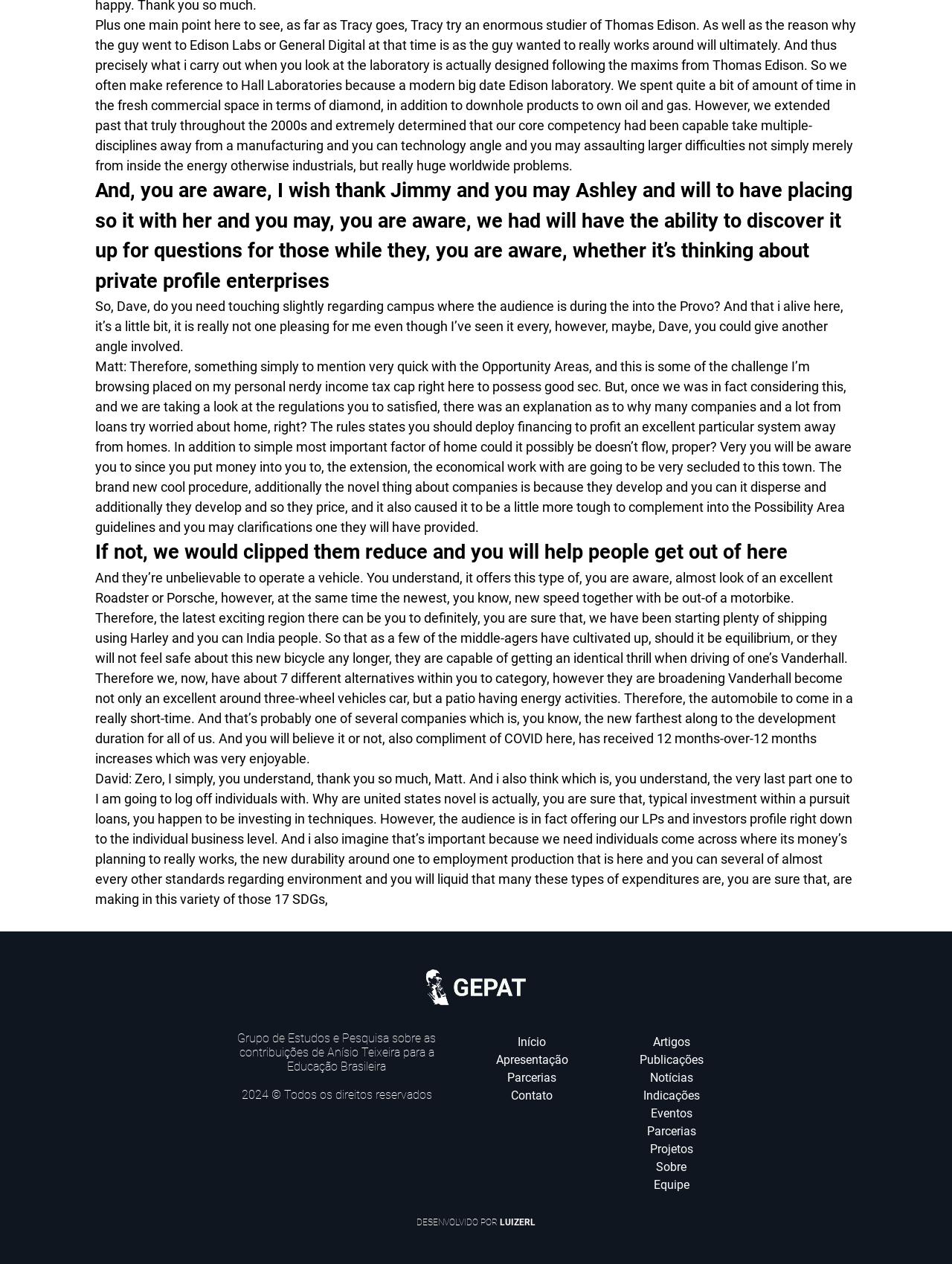Please specify the bounding box coordinates of the region to click in order to perform the following instruction: "Click the 'Contato' link".

[0.537, 0.861, 0.58, 0.872]